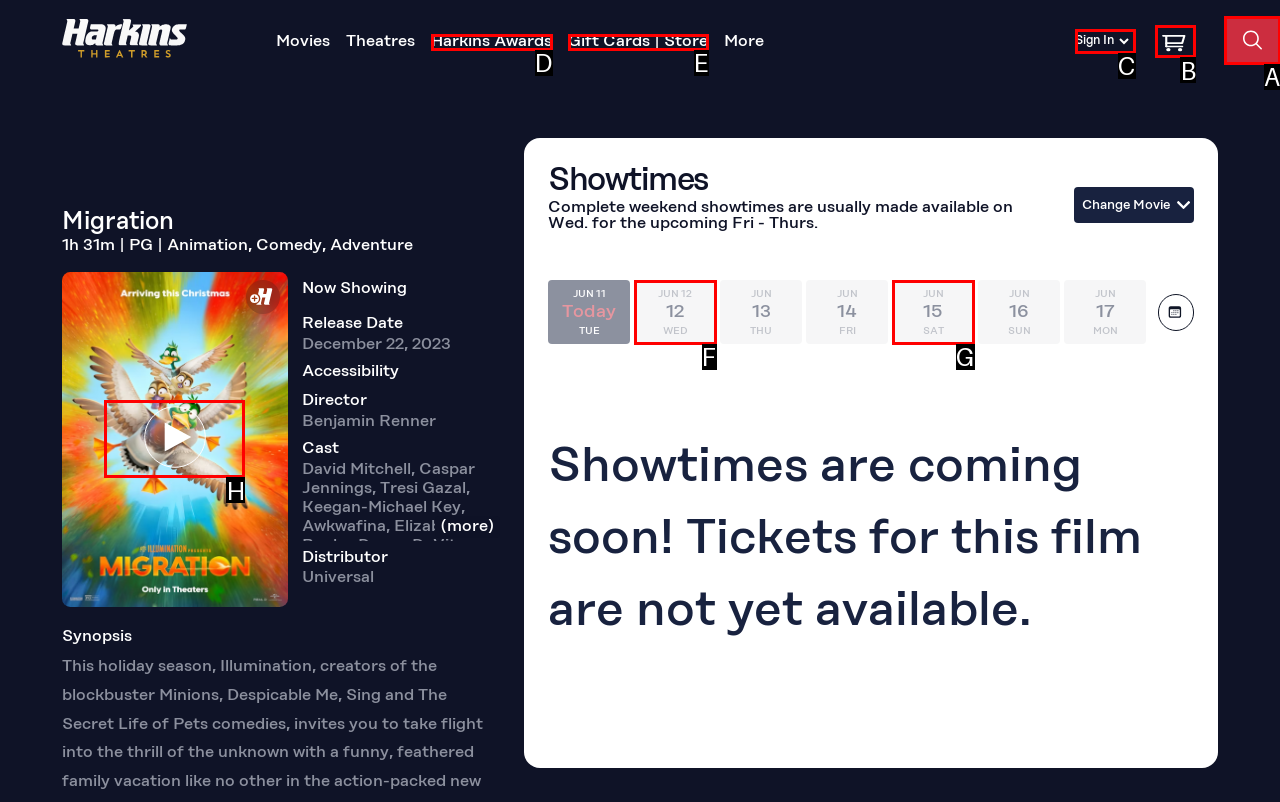Identify the letter of the option that should be selected to accomplish the following task: View shopping cart. Provide the letter directly.

B